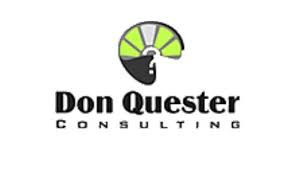What is the color scheme of the emblem?
Please provide a single word or phrase answer based on the image.

Green and gray